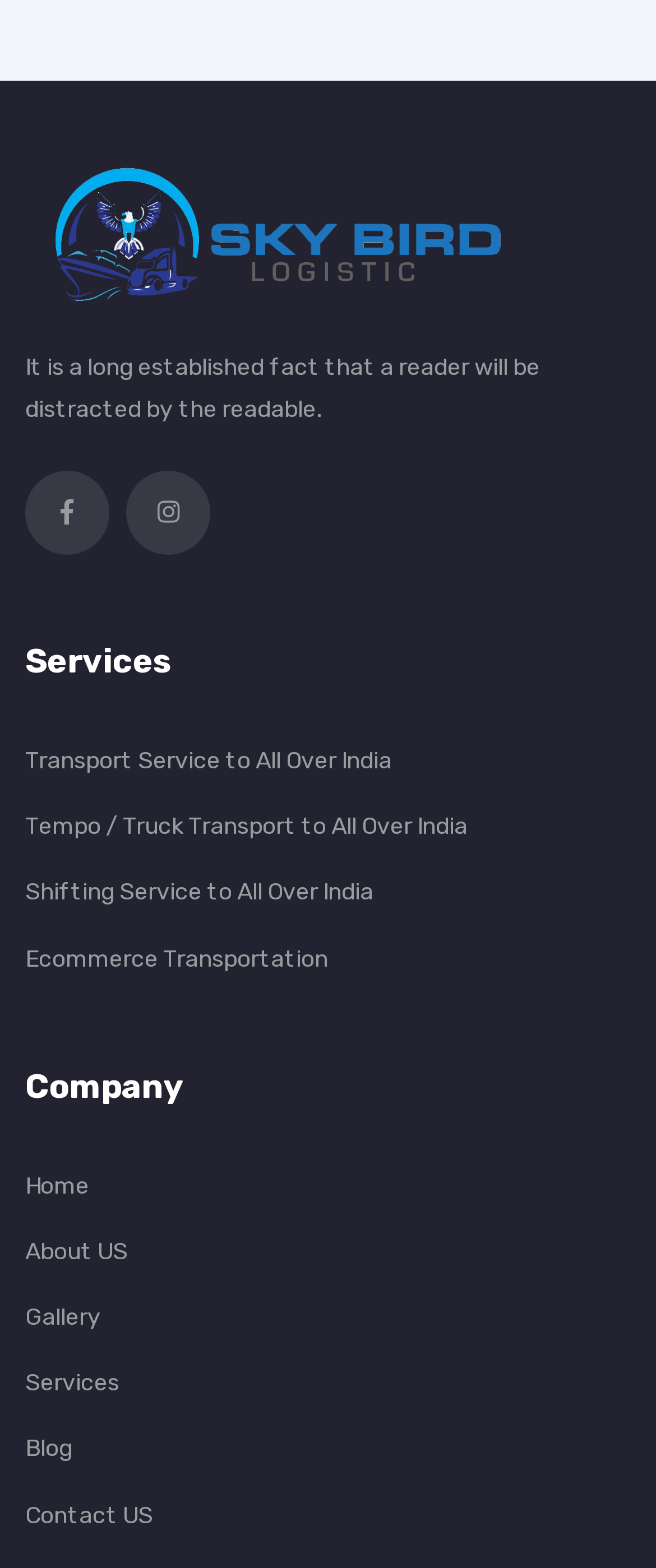Based on the provided description, "About US", find the bounding box of the corresponding UI element in the screenshot.

[0.038, 0.785, 0.195, 0.812]